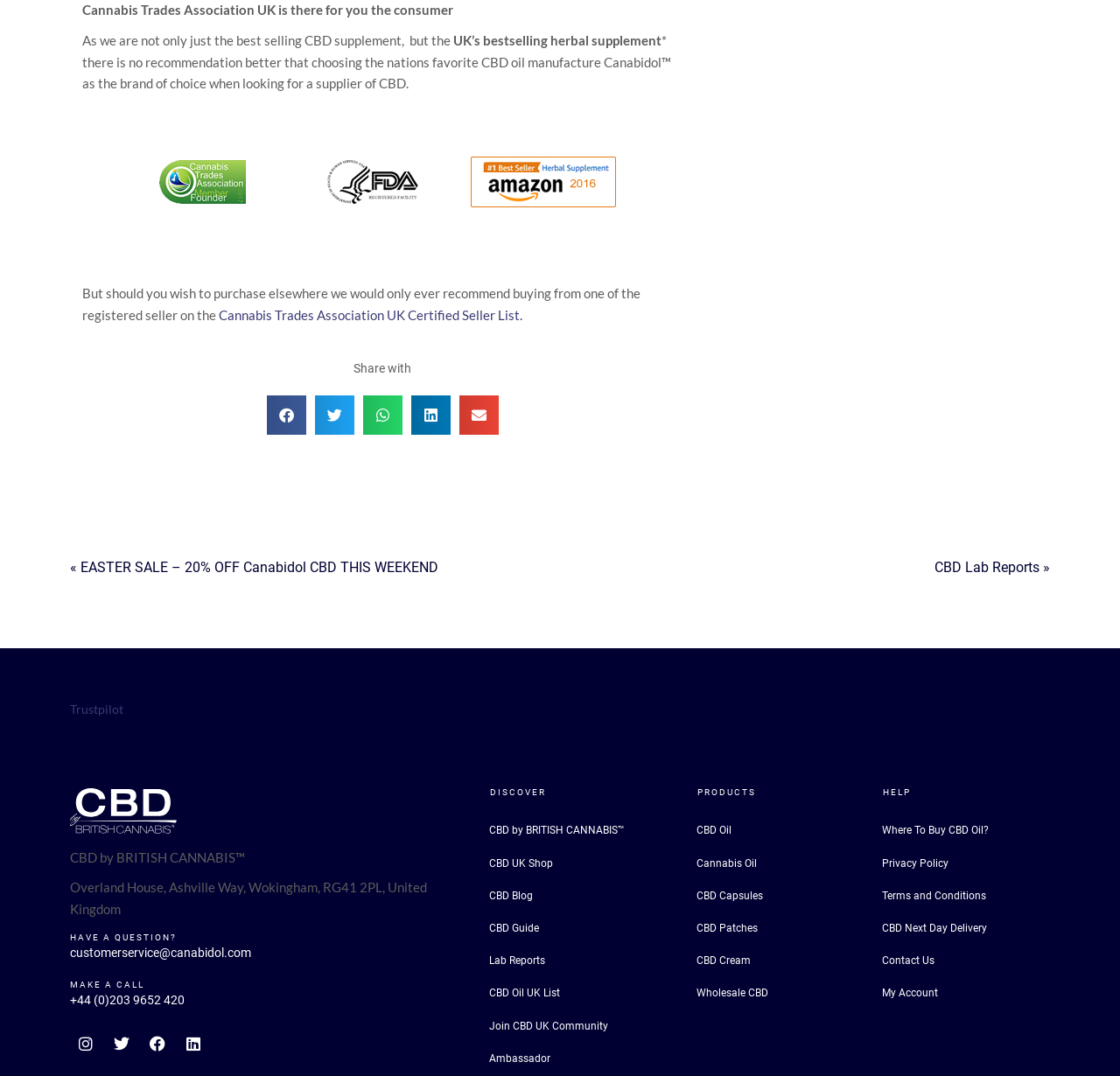How can I contact the customer service?
Based on the visual details in the image, please answer the question thoroughly.

The customer service can be contacted through email at 'customerservice@canabidol.com' or by phone at '+44 (0)203 9652 420'.